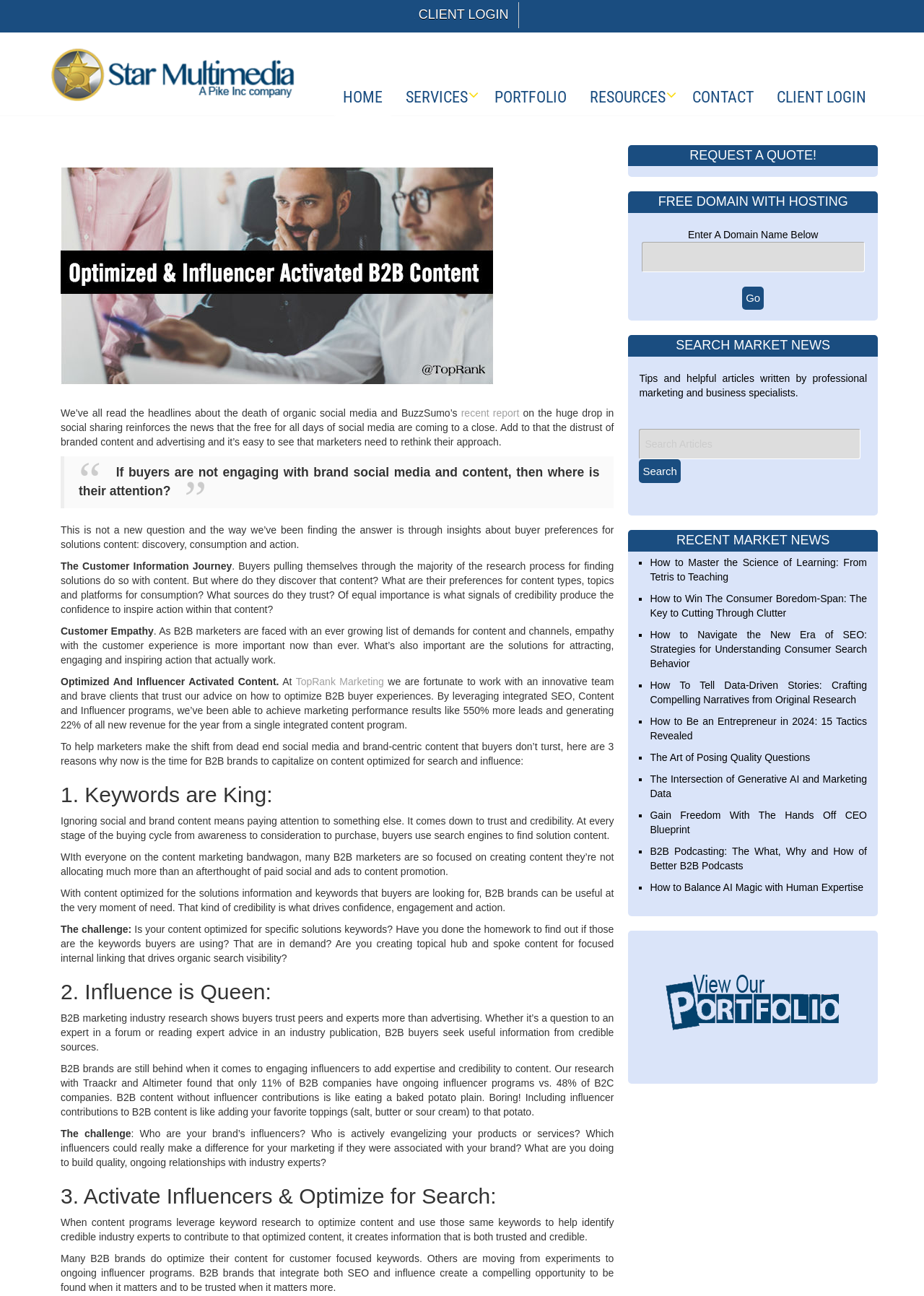Could you locate the bounding box coordinates for the section that should be clicked to accomplish this task: "Enter a domain name below".

[0.744, 0.177, 0.886, 0.186]